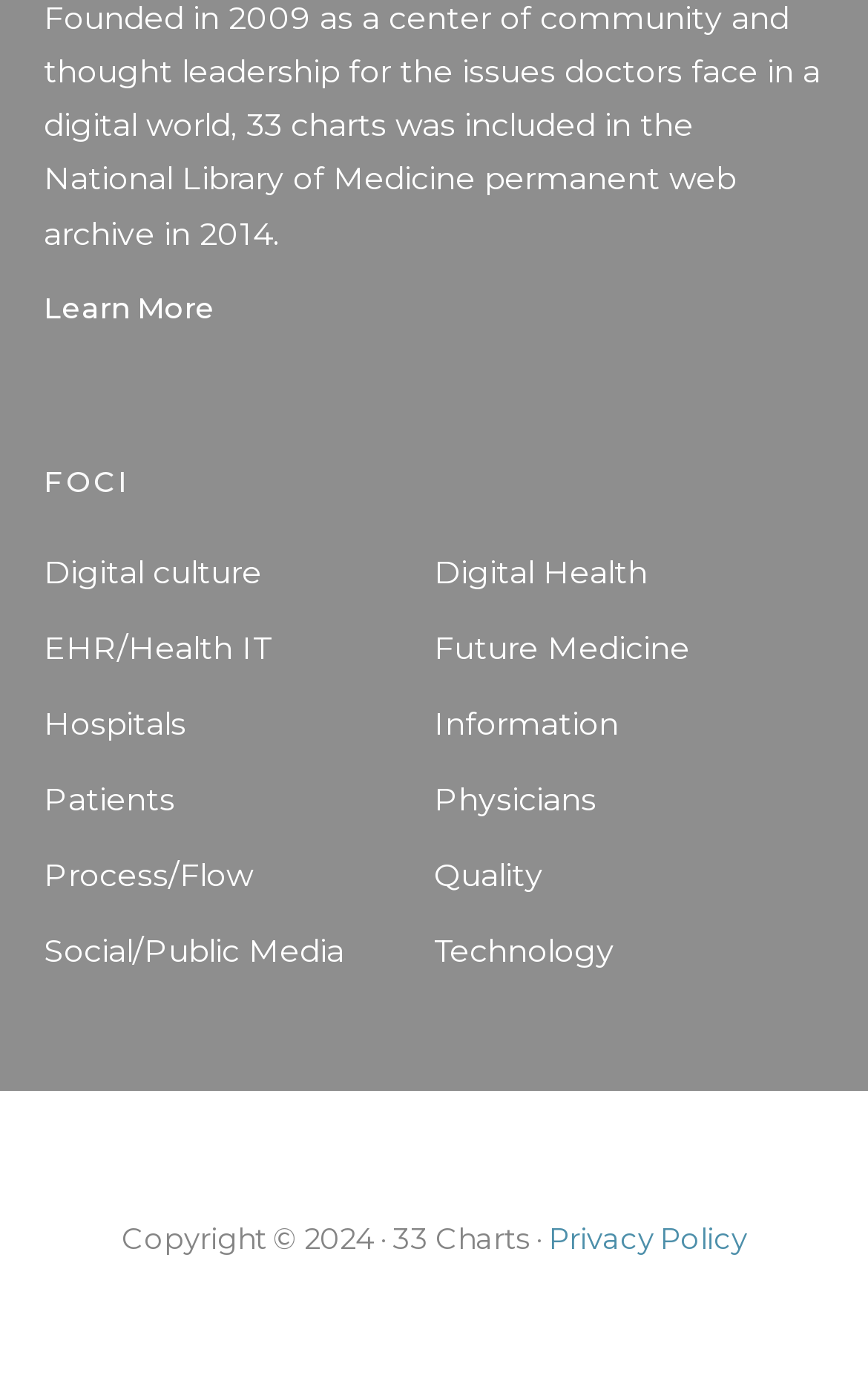Please specify the bounding box coordinates of the clickable region to carry out the following instruction: "Follow us". The coordinates should be four float numbers between 0 and 1, in the format [left, top, right, bottom].

None